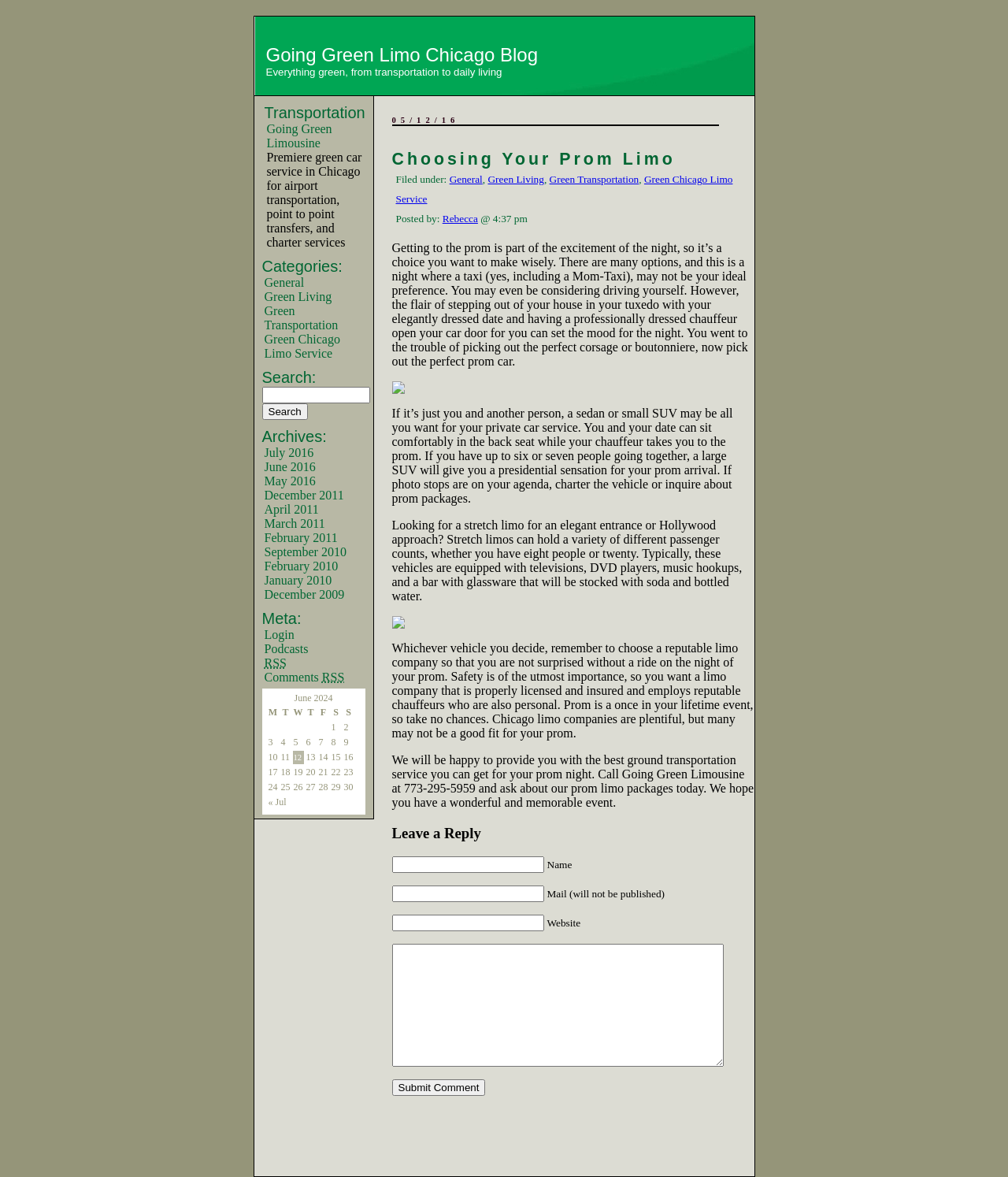Highlight the bounding box coordinates of the element that should be clicked to carry out the following instruction: "Read the latest blog post". The coordinates must be given as four float numbers ranging from 0 to 1, i.e., [left, top, right, bottom].

[0.264, 0.128, 0.359, 0.212]